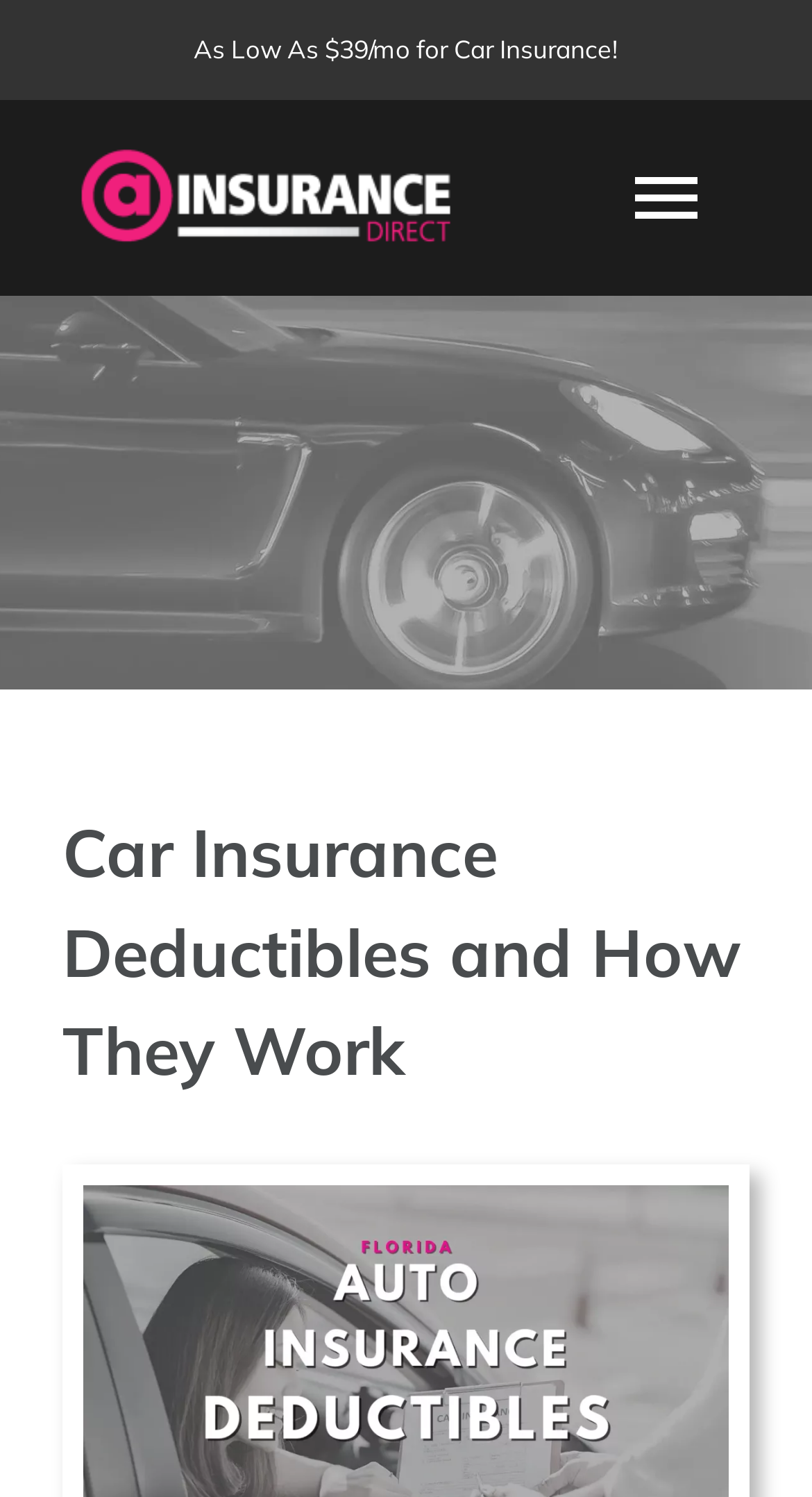Analyze and describe the webpage in a detailed narrative.

The webpage is about car insurance deductibles and how they work. At the top, there is a logo of "Cheap Car Insurance in Florida" on the left, accompanied by a promotional text "As Low As $39/mo for Car Insurance!" on the right. Below the logo, there is a navigation menu with a toggle button on the right. The menu has six items: "HOME", "CAR INSURANCE", "HOME INSURANCE", "BUSINESS", "CONTACT", and "GET A QUOTE".

The main content of the webpage is headed by a title "Car Insurance Deductibles and How They Work", which is centered at the top of the page. The title is followed by a brief description of what a car insurance deductible is, stating that it is the money you put down to instate your car insurance policy.